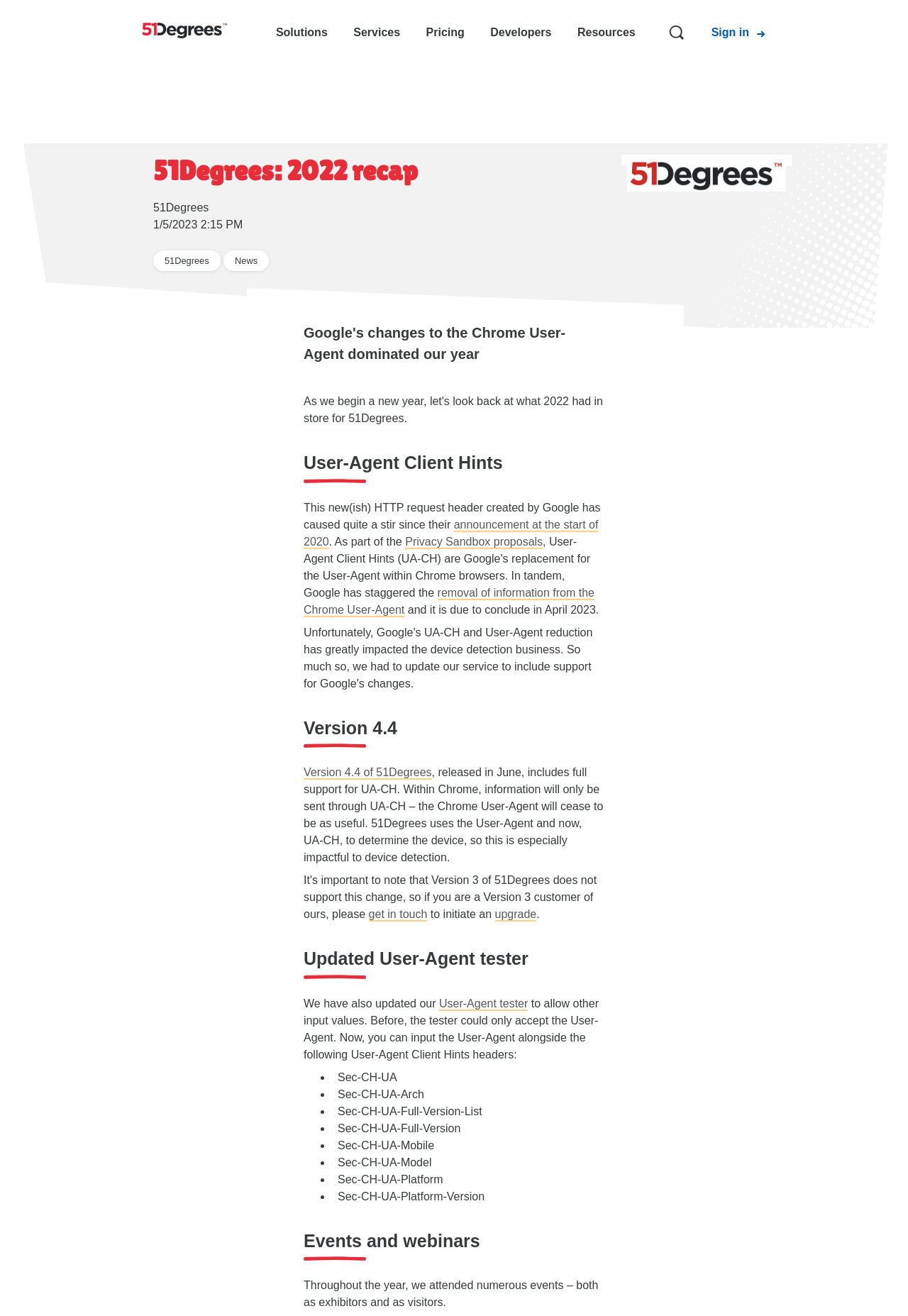Identify the bounding box coordinates for the element you need to click to achieve the following task: "Sign in". The coordinates must be four float values ranging from 0 to 1, formatted as [left, top, right, bottom].

[0.783, 0.018, 0.825, 0.031]